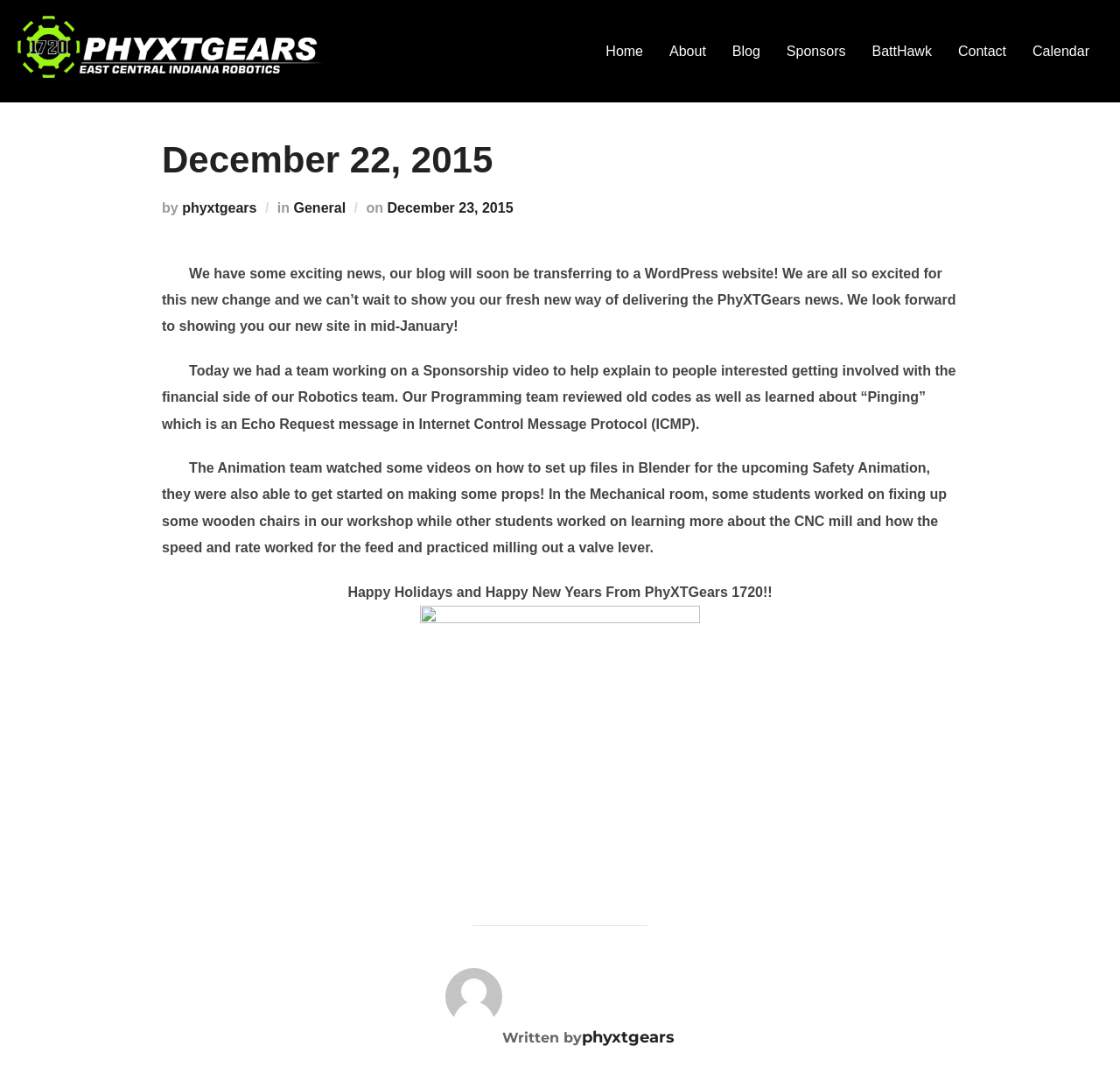What is the name of the team?
Based on the visual content, answer with a single word or a brief phrase.

PhyXTGears